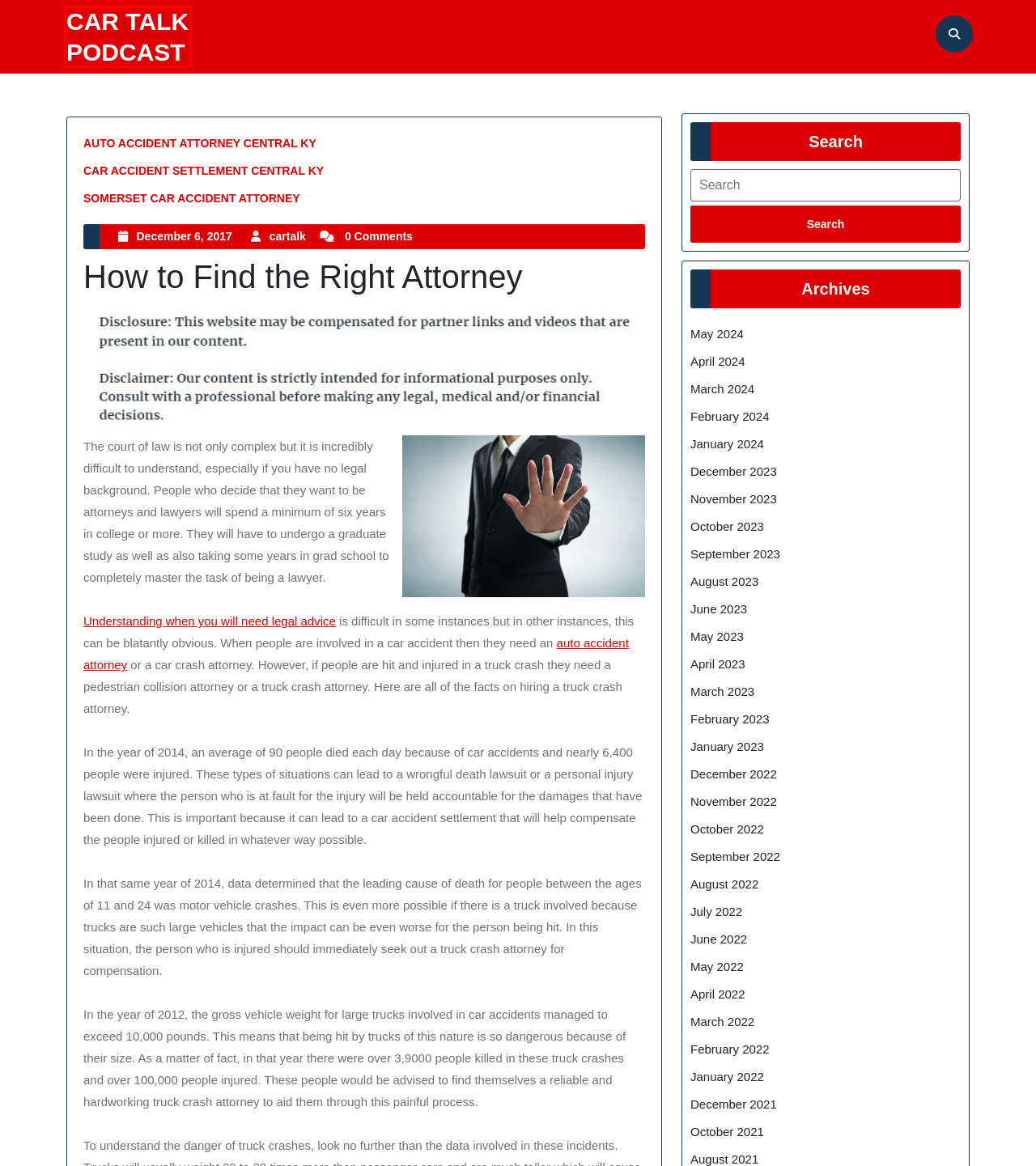Consider the screenshot of a webpage with a red bounding box around an element. Select the webpage description that best corresponds to the new page after clicking the element inside the red bounding box. Here are the candidates:
A. July 2022 - Car Talk Podcast
B. September 2023 - Car Talk Podcast
C. May 2022 - Car Talk Podcast
D. October 2023 - Car Talk Podcast
E. January 2024 - Car Talk Podcast
F. Car Talk Podcast - Your Ultimate Car Destination
G. March 2022 - Car Talk Podcast
H. November 2022 - Car Talk Podcast

F